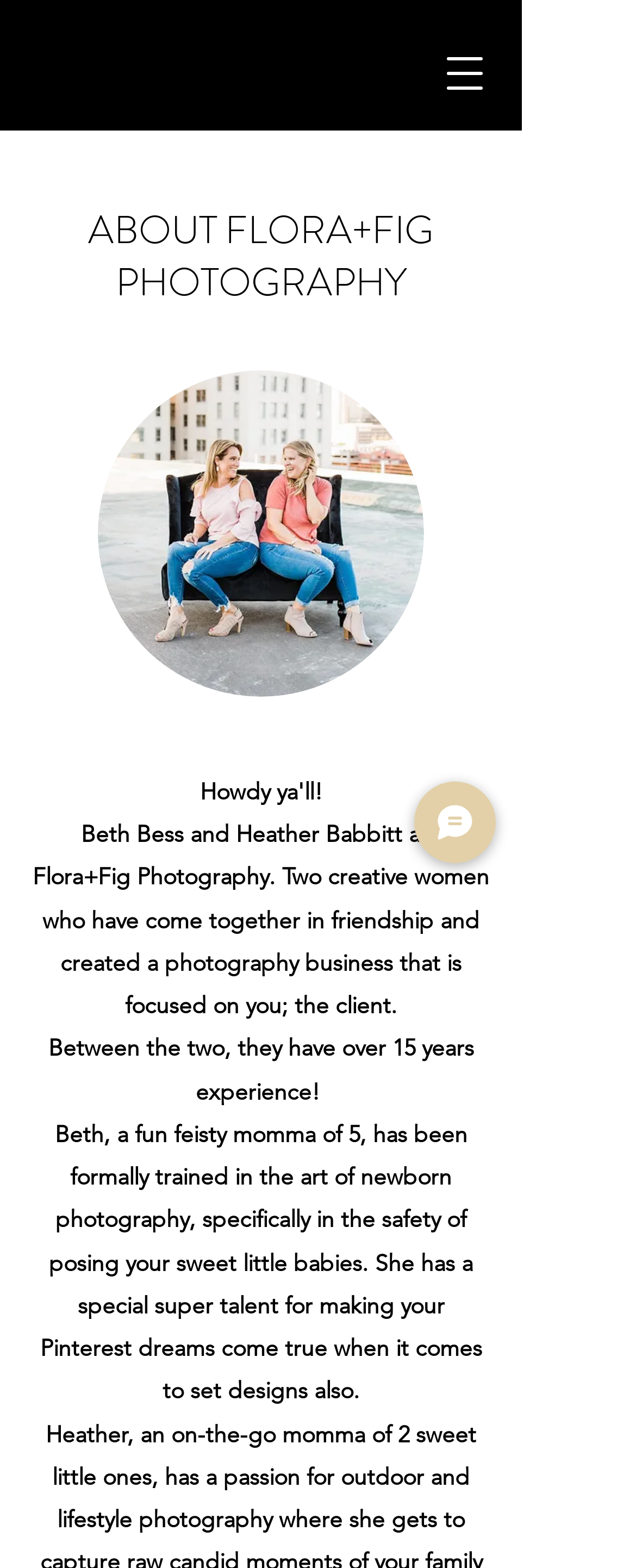Respond with a single word or phrase:
What is the purpose of the 'Chat' button?

to chat